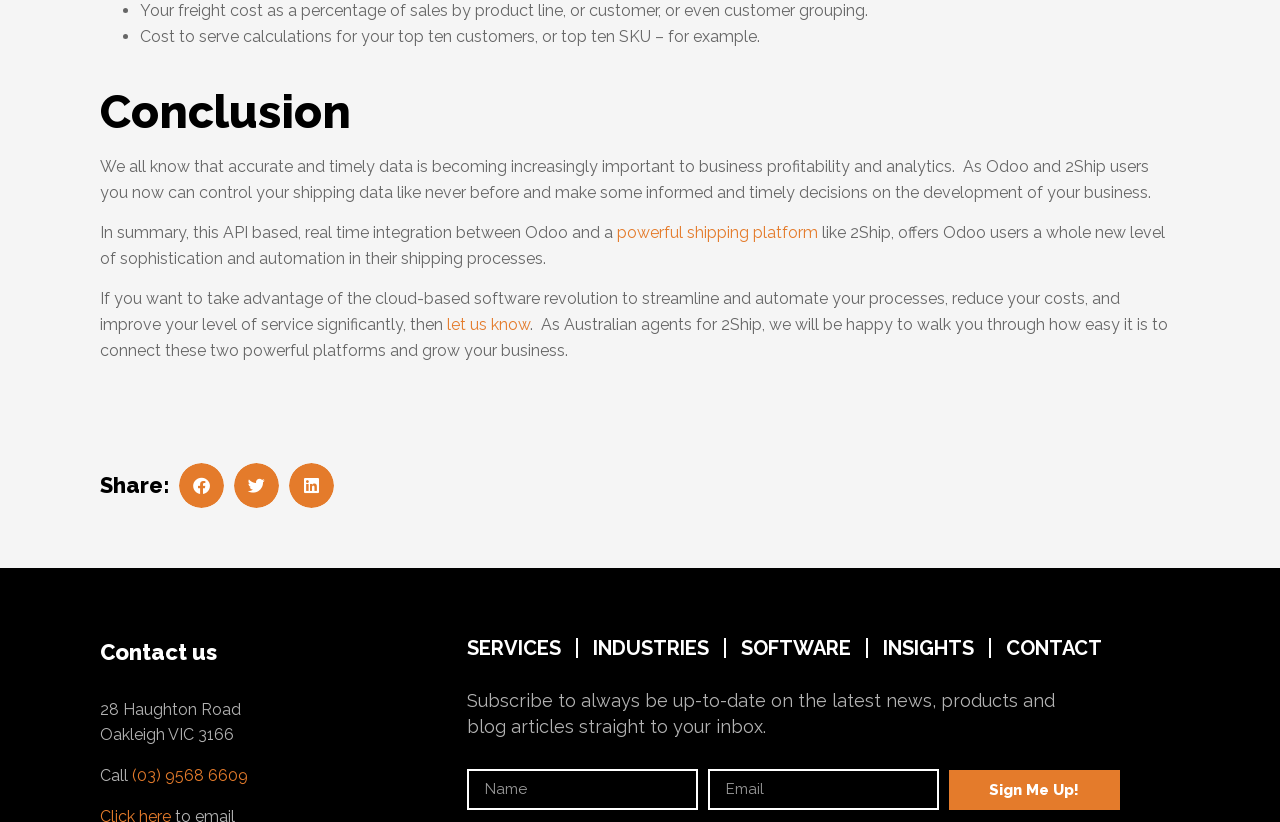Please determine the bounding box coordinates of the element's region to click for the following instruction: "Enter email in the 'Email' field".

[0.553, 0.936, 0.733, 0.986]